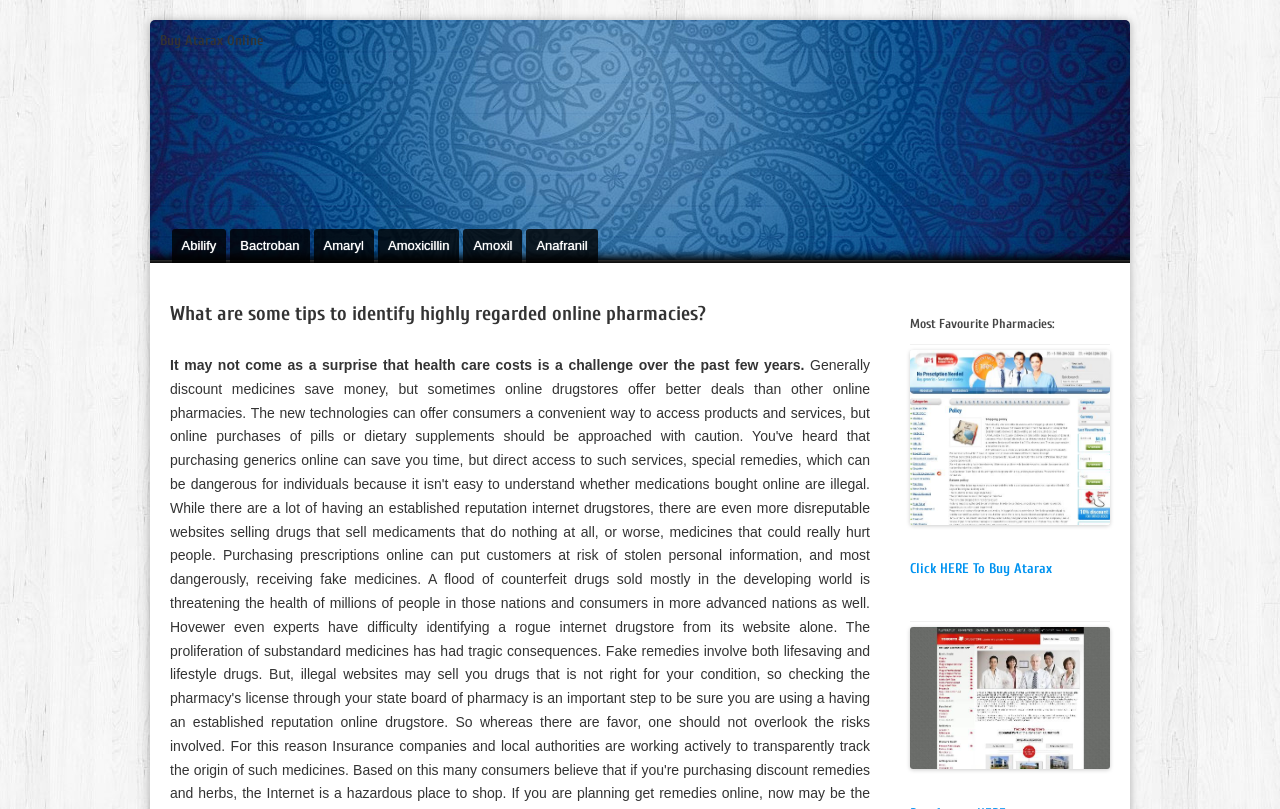Please provide a one-word or phrase answer to the question: 
What is the topic of the paragraph?

health care costs